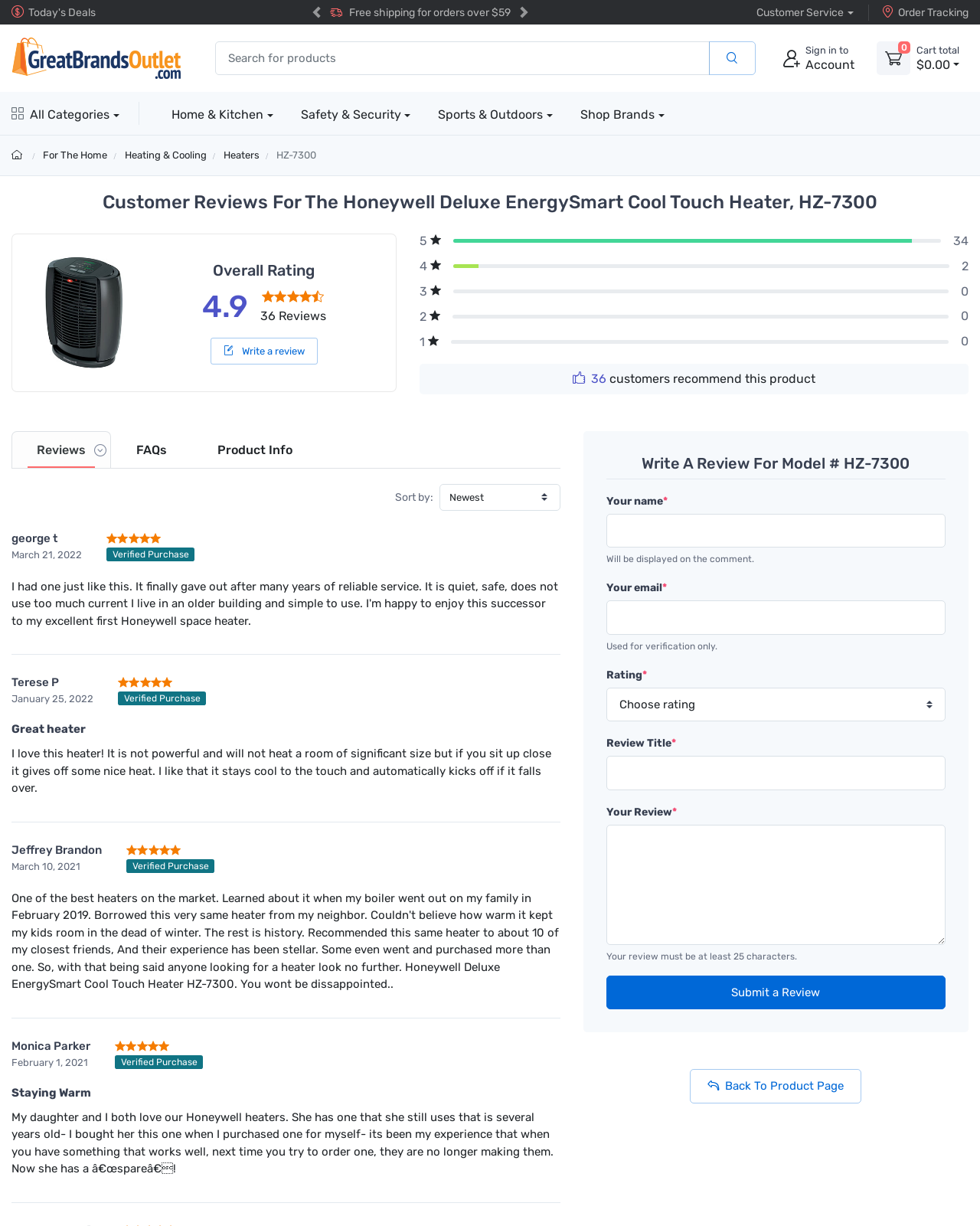Can you determine the bounding box coordinates of the area that needs to be clicked to fulfill the following instruction: "Sign in to account"?

[0.79, 0.033, 0.882, 0.062]